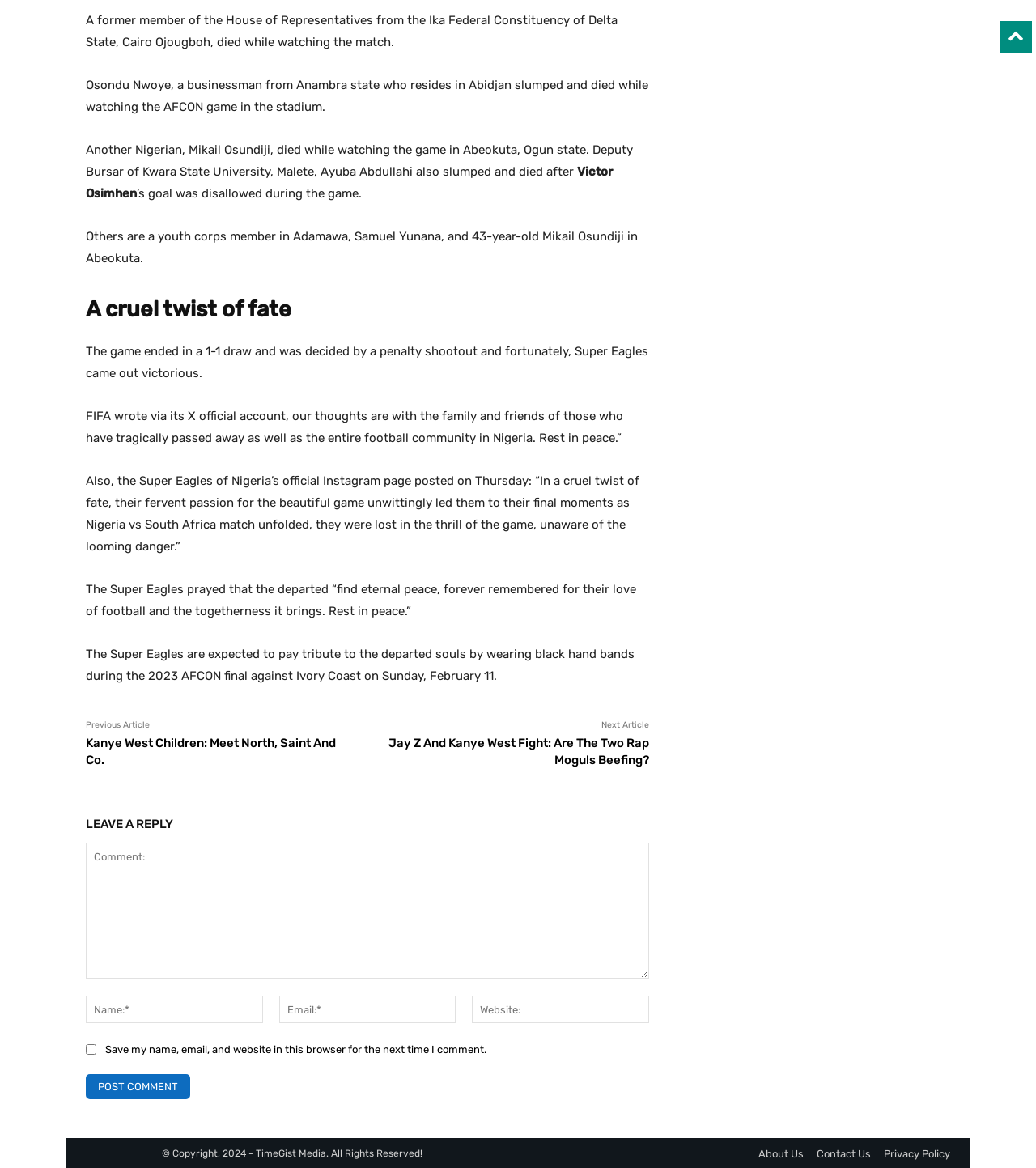Answer in one word or a short phrase: 
How many people died while watching the AFCON game?

At least 4